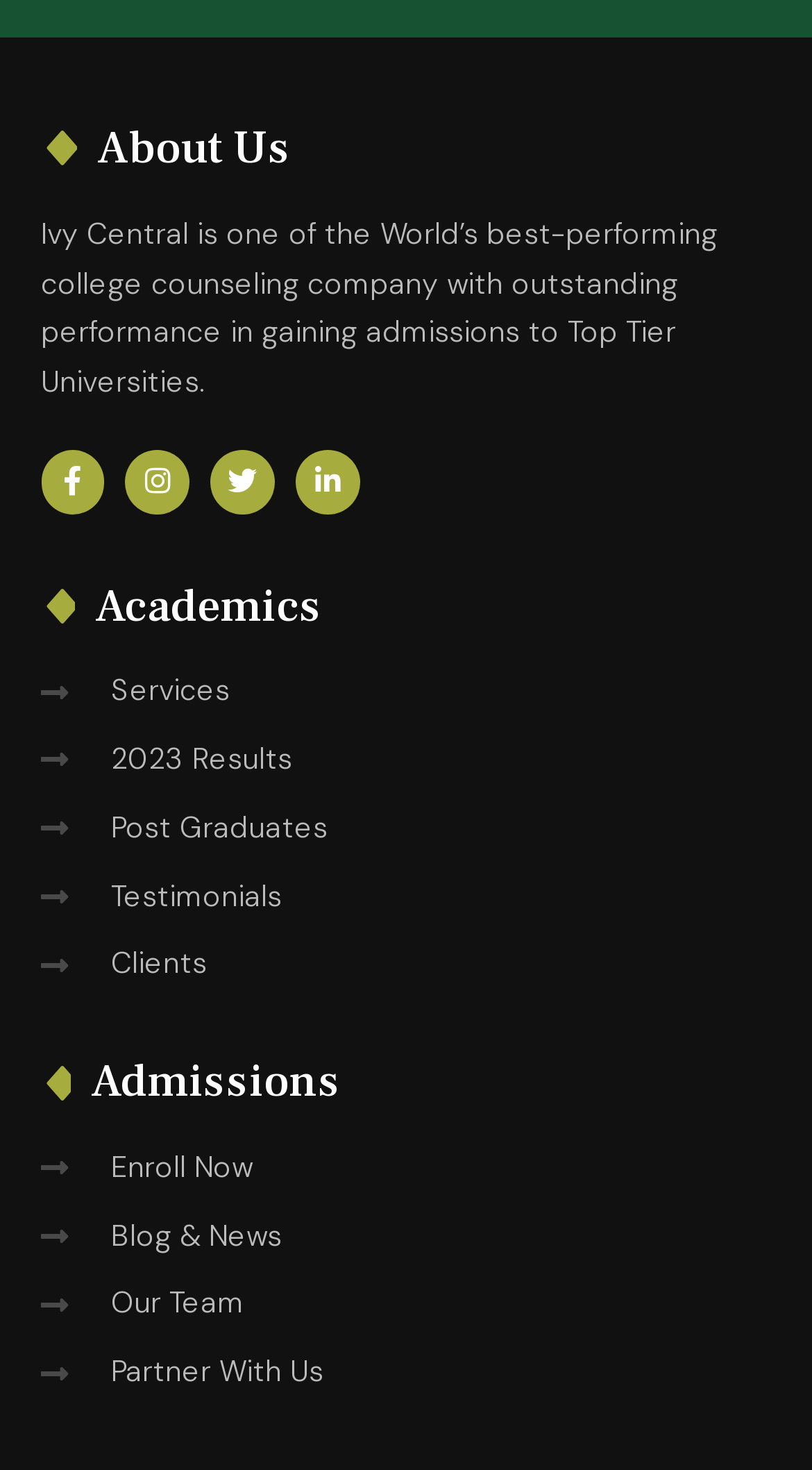What is the company's name?
Please respond to the question with a detailed and well-explained answer.

The company's name is mentioned in the StaticText element with the text 'Ivy Central is one of the World’s best-performing college counseling company...' which is located at the top of the webpage.